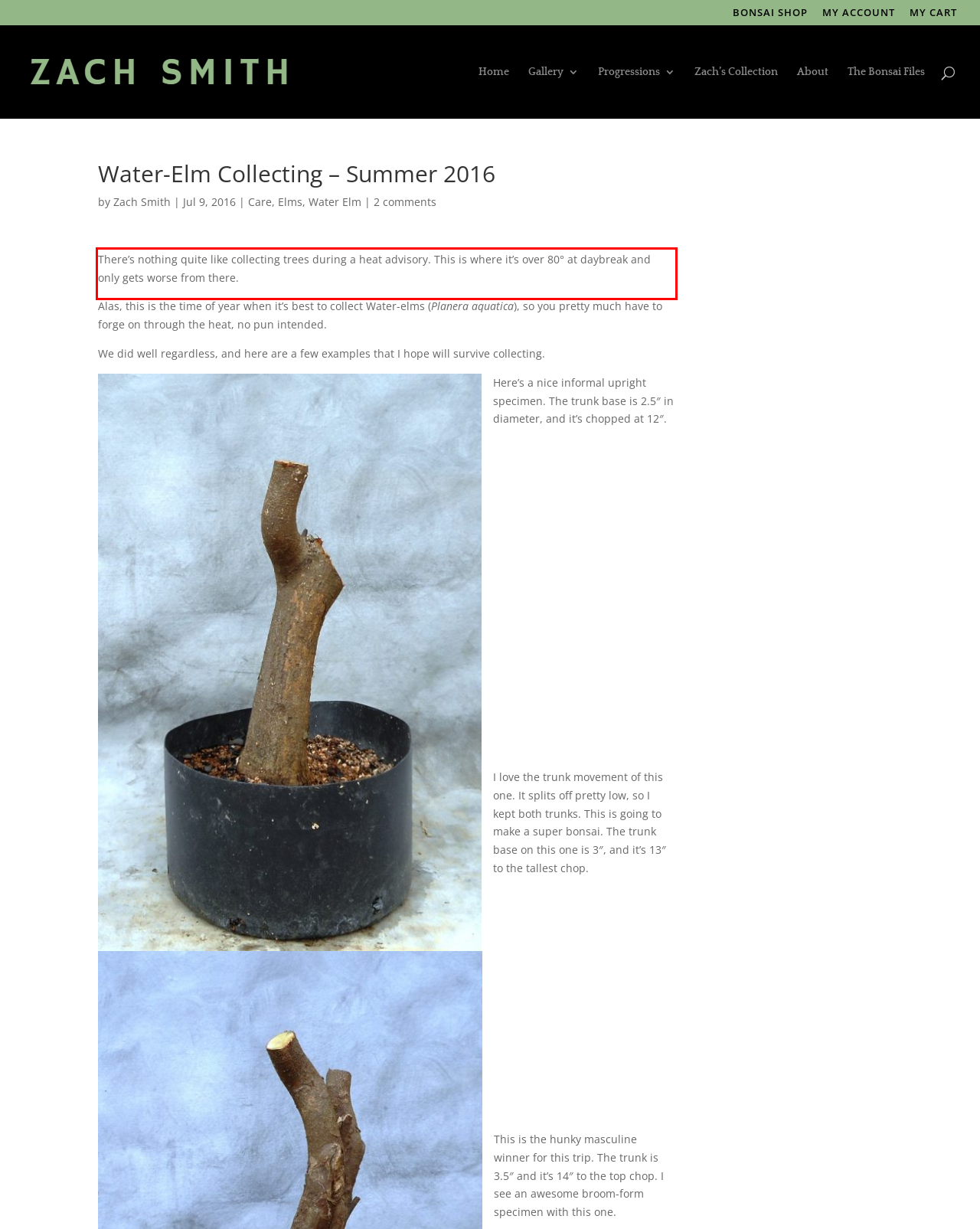The screenshot you have been given contains a UI element surrounded by a red rectangle. Use OCR to read and extract the text inside this red rectangle.

There’s nothing quite like collecting trees during a heat advisory. This is where it’s over 80° at daybreak and only gets worse from there.